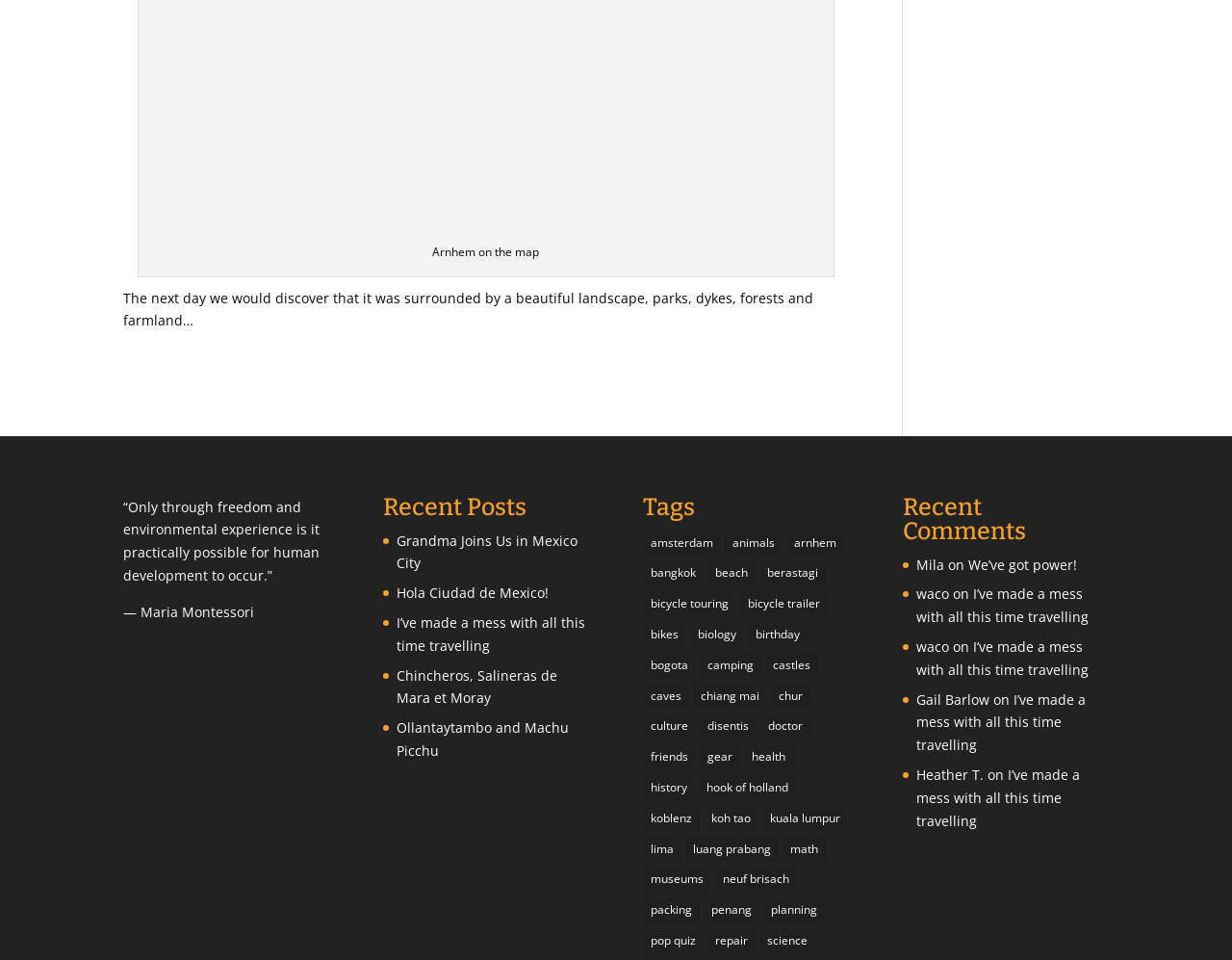How many tags are listed?
Answer the question with as much detail as possible.

The webpage has a section titled 'Tags' with 29 links listed below it, including 'amsterdam', 'animals', 'arnhem', and so on.